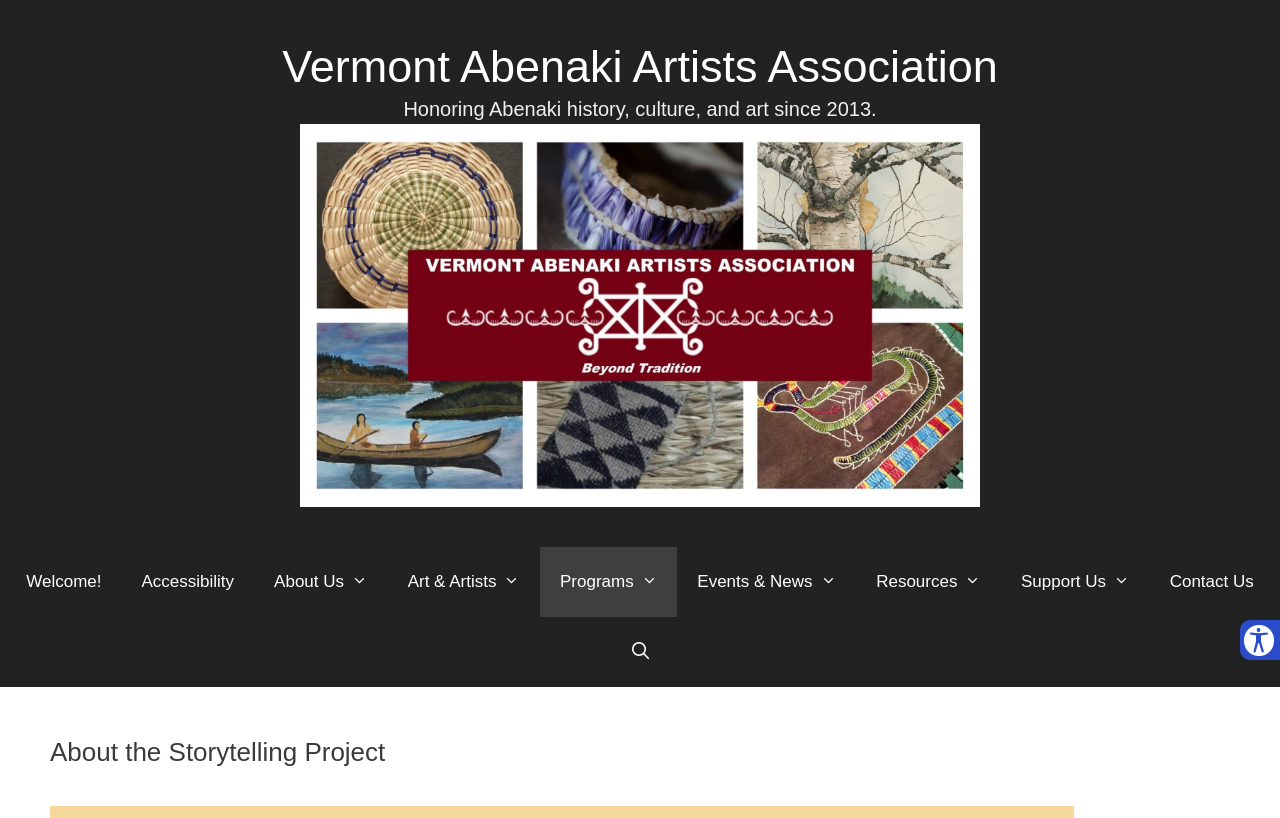Please specify the bounding box coordinates of the clickable region to carry out the following instruction: "Search for something". The coordinates should be four float numbers between 0 and 1, in the format [left, top, right, bottom].

[0.476, 0.754, 0.524, 0.839]